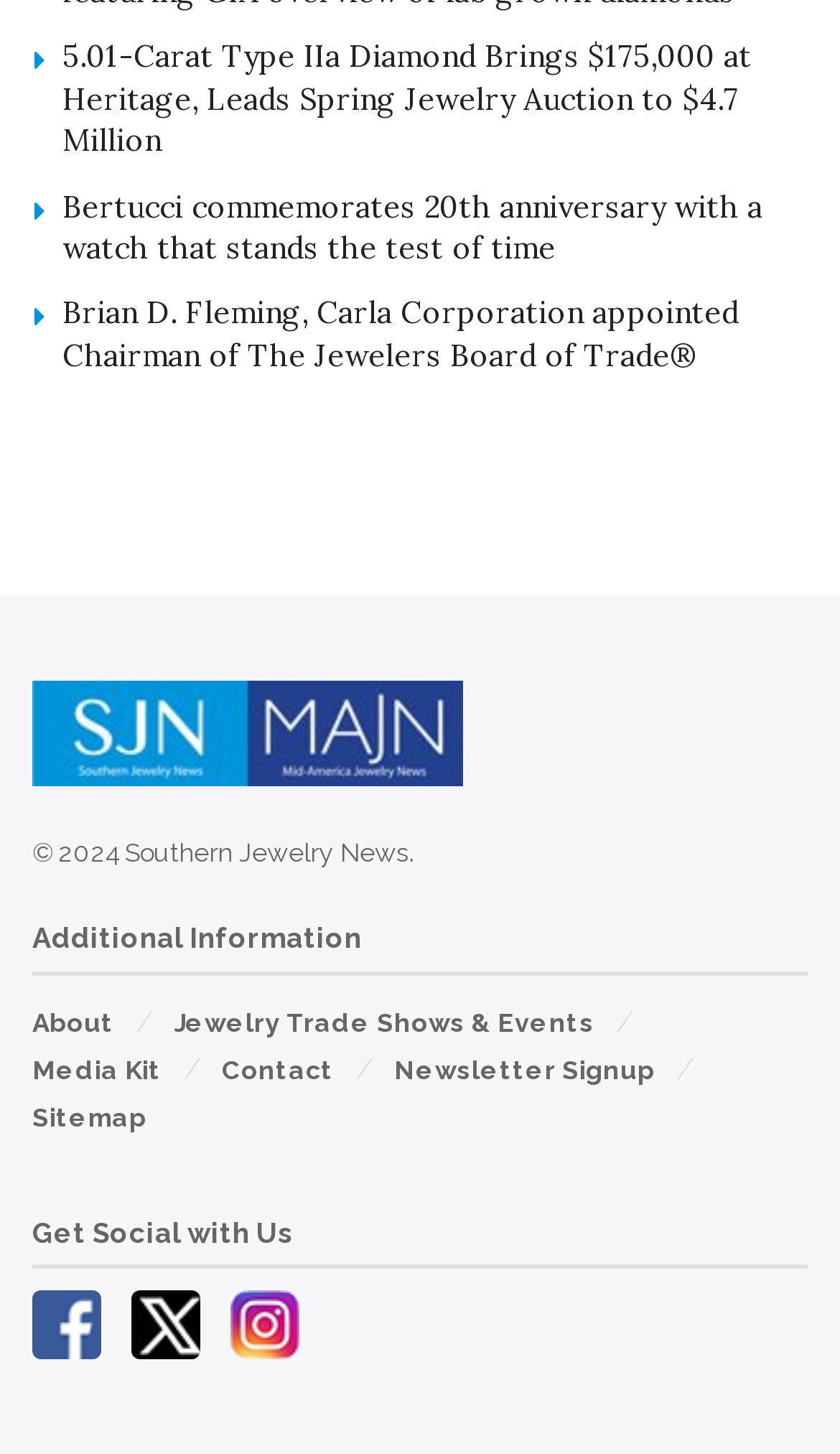Identify the bounding box coordinates for the UI element described as: "Media Kit". The coordinates should be provided as four floats between 0 and 1: [left, top, right, bottom].

[0.038, 0.726, 0.192, 0.747]